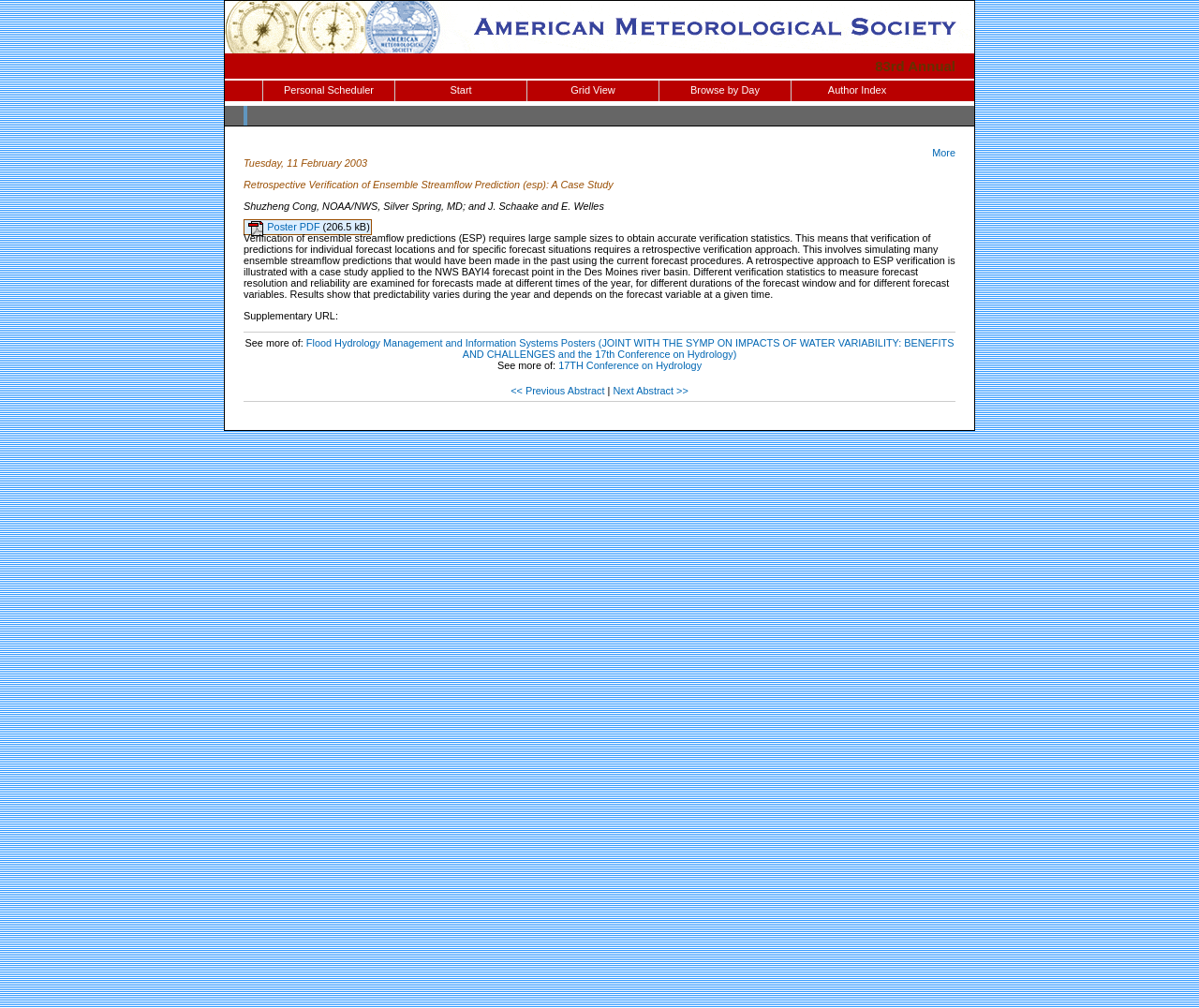Find the bounding box coordinates of the clickable area that will achieve the following instruction: "Download the Poster PDF".

[0.207, 0.219, 0.269, 0.249]